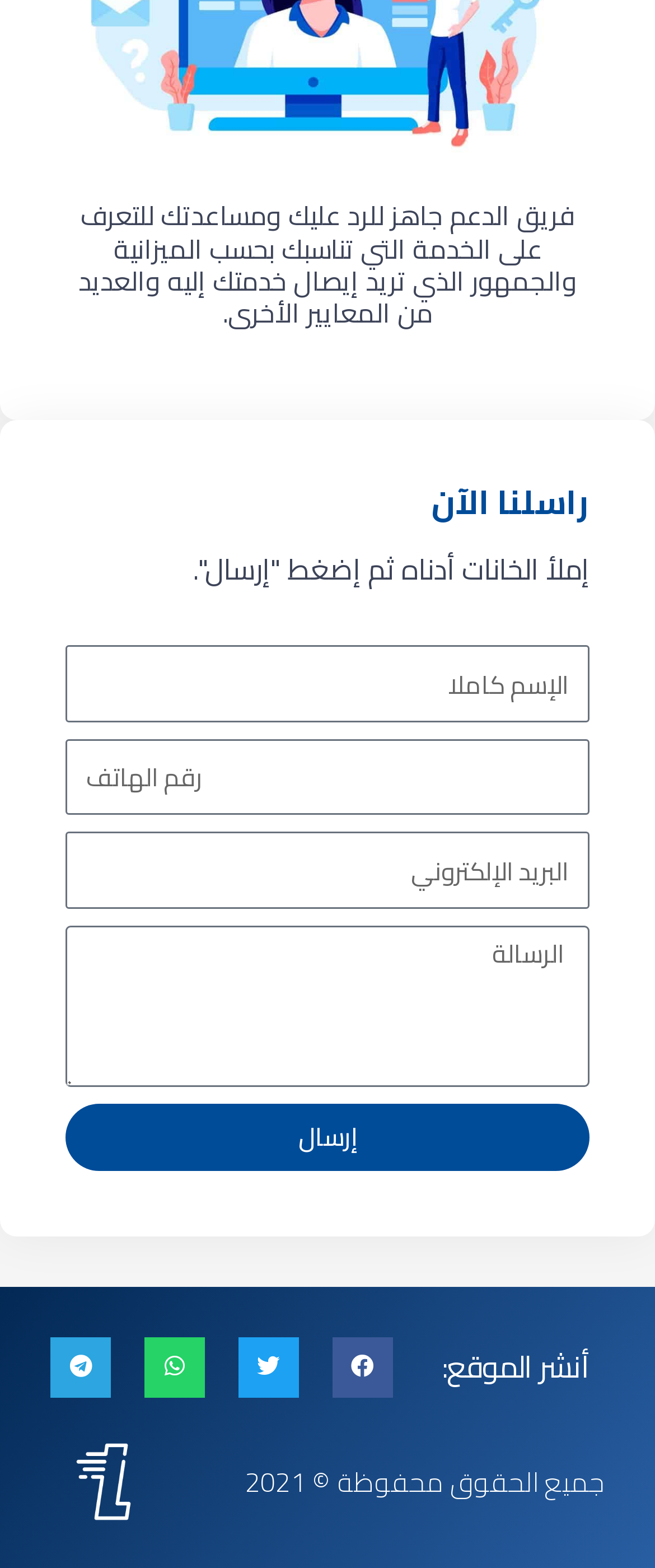Please specify the bounding box coordinates of the clickable region necessary for completing the following instruction: "Type your phone number". The coordinates must consist of four float numbers between 0 and 1, i.e., [left, top, right, bottom].

[0.1, 0.471, 0.9, 0.52]